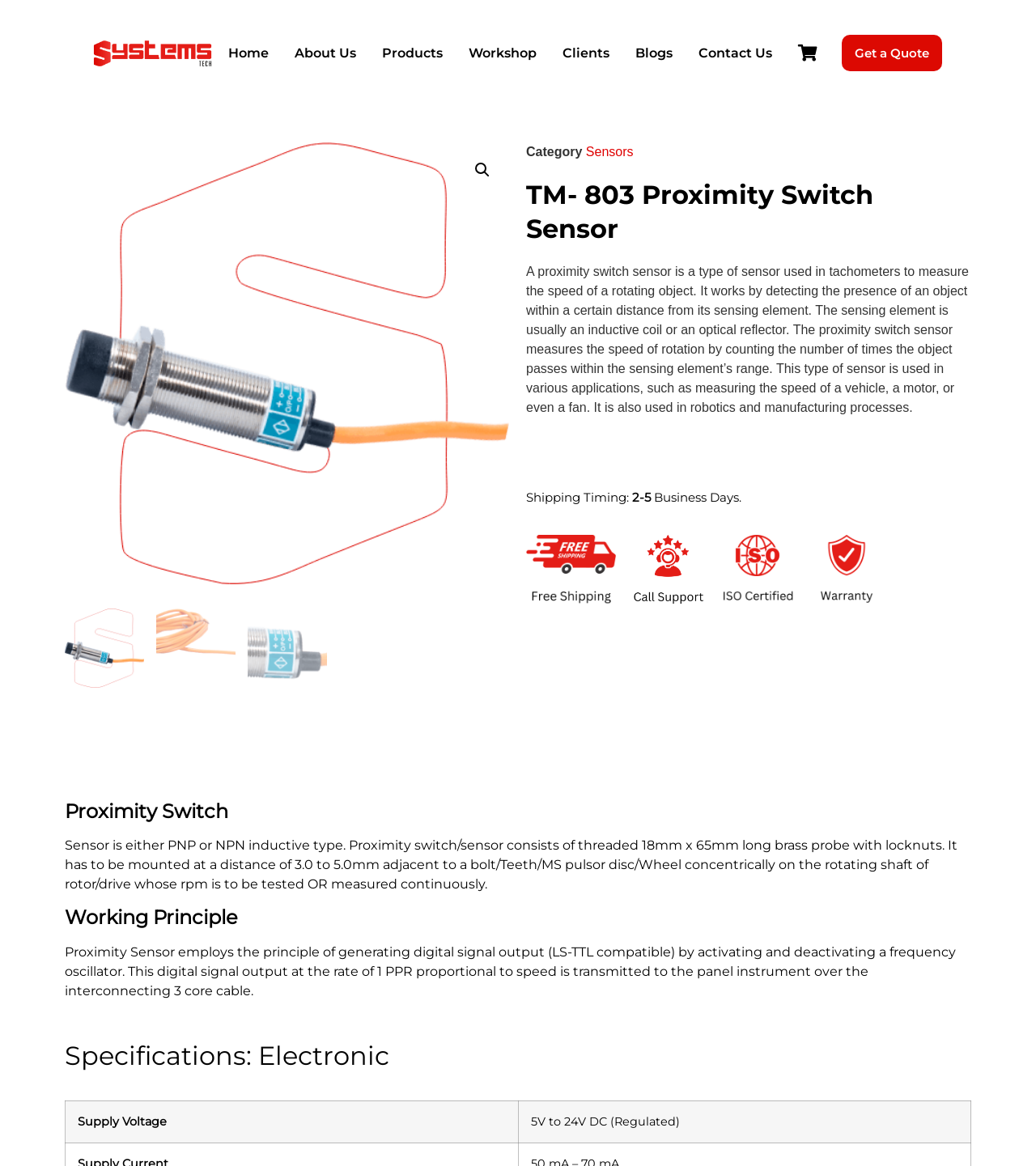What type of sensor is TM-803?
Analyze the image and deliver a detailed answer to the question.

I inferred this answer by reading the heading 'TM- 803 Proximity Switch Sensor' and the description of the sensor's working principle and specifications.